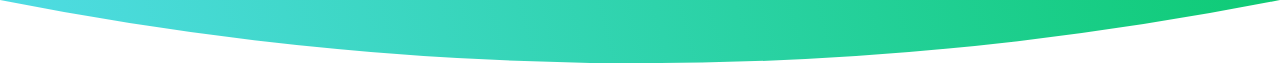What is the purpose of the colorful curve?
Please provide a comprehensive answer based on the details in the screenshot.

The colorful curve serves to guide the viewer's attention towards the information presented on the webpage, adding a sense of dynamism and modernity to the overall aesthetic of the page.